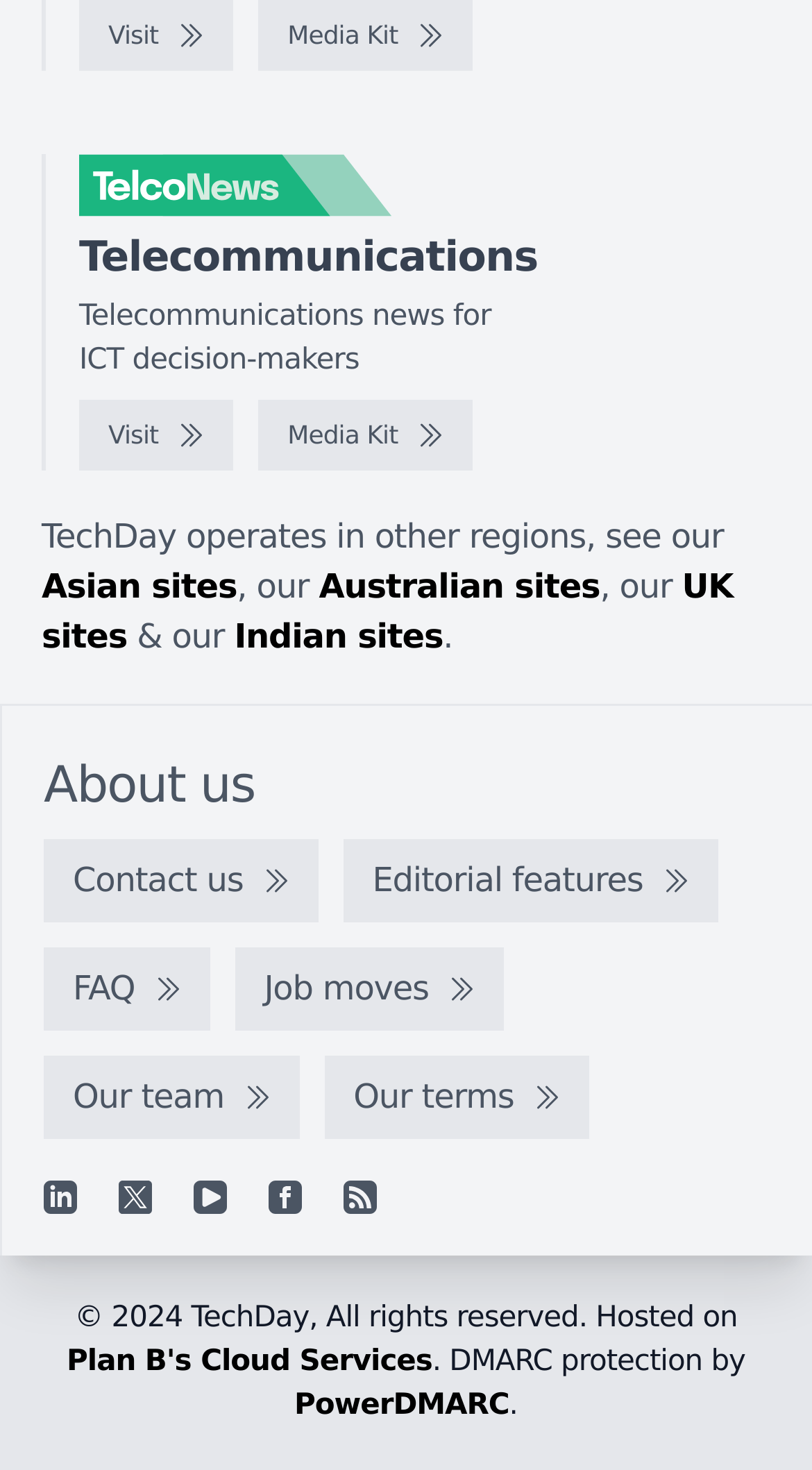Answer the question with a brief word or phrase:
What is the purpose of the 'Media Kit' link?

To access media kit